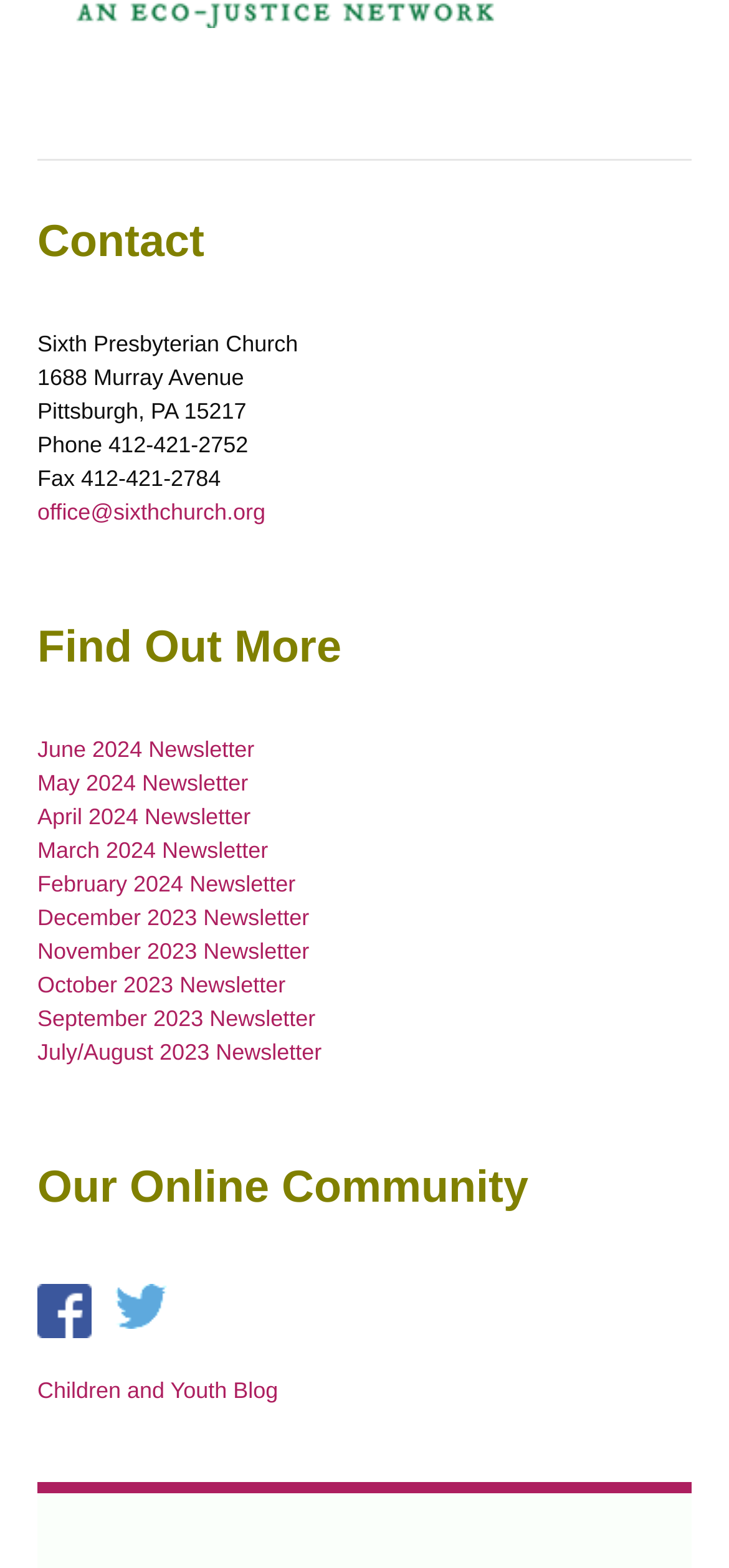What is the name of the blog?
Answer the question using a single word or phrase, according to the image.

Children and Youth Blog